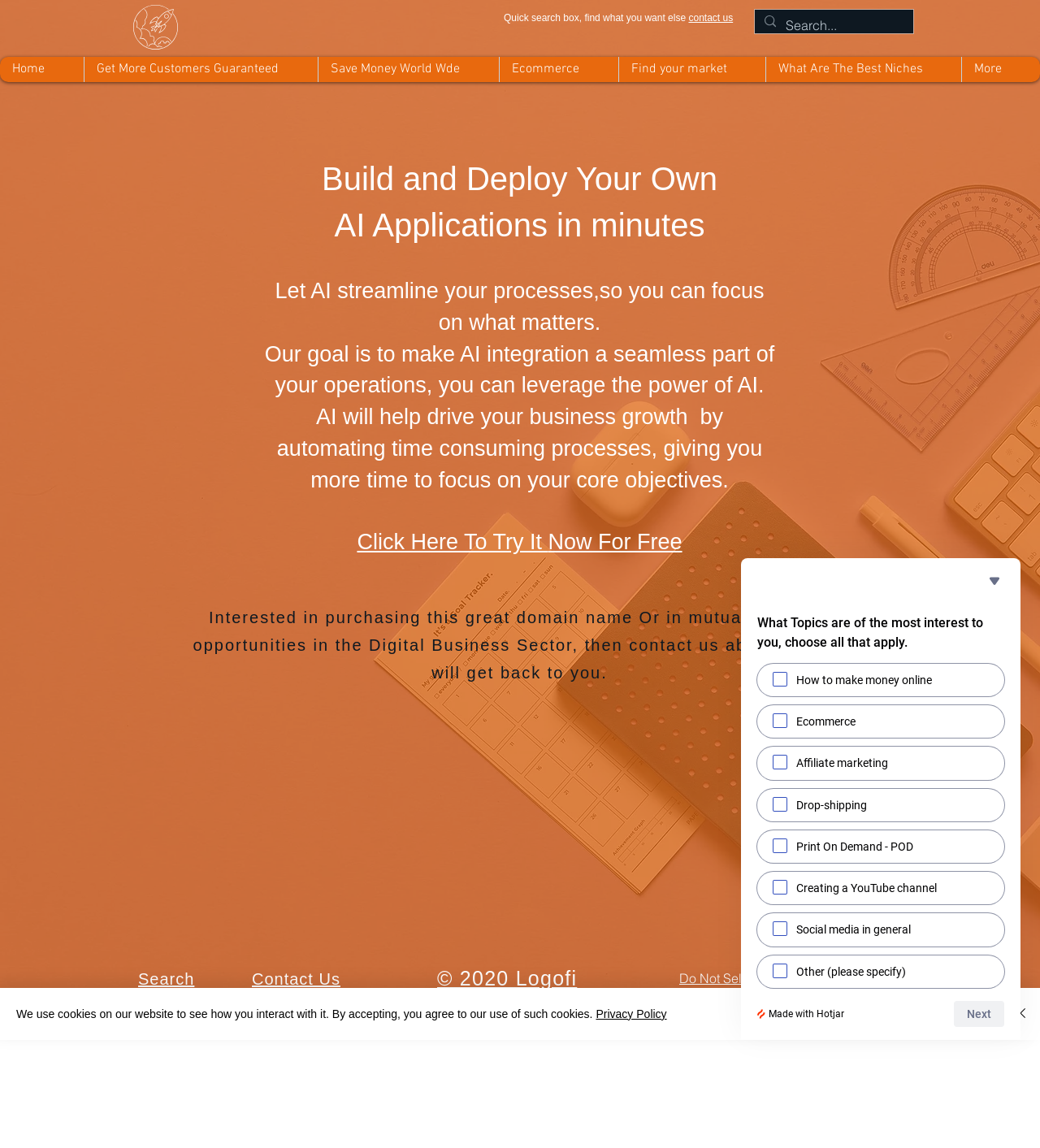Please find and give the text of the main heading on the webpage.

Build and Deploy Your Own
AI Applications in minutes